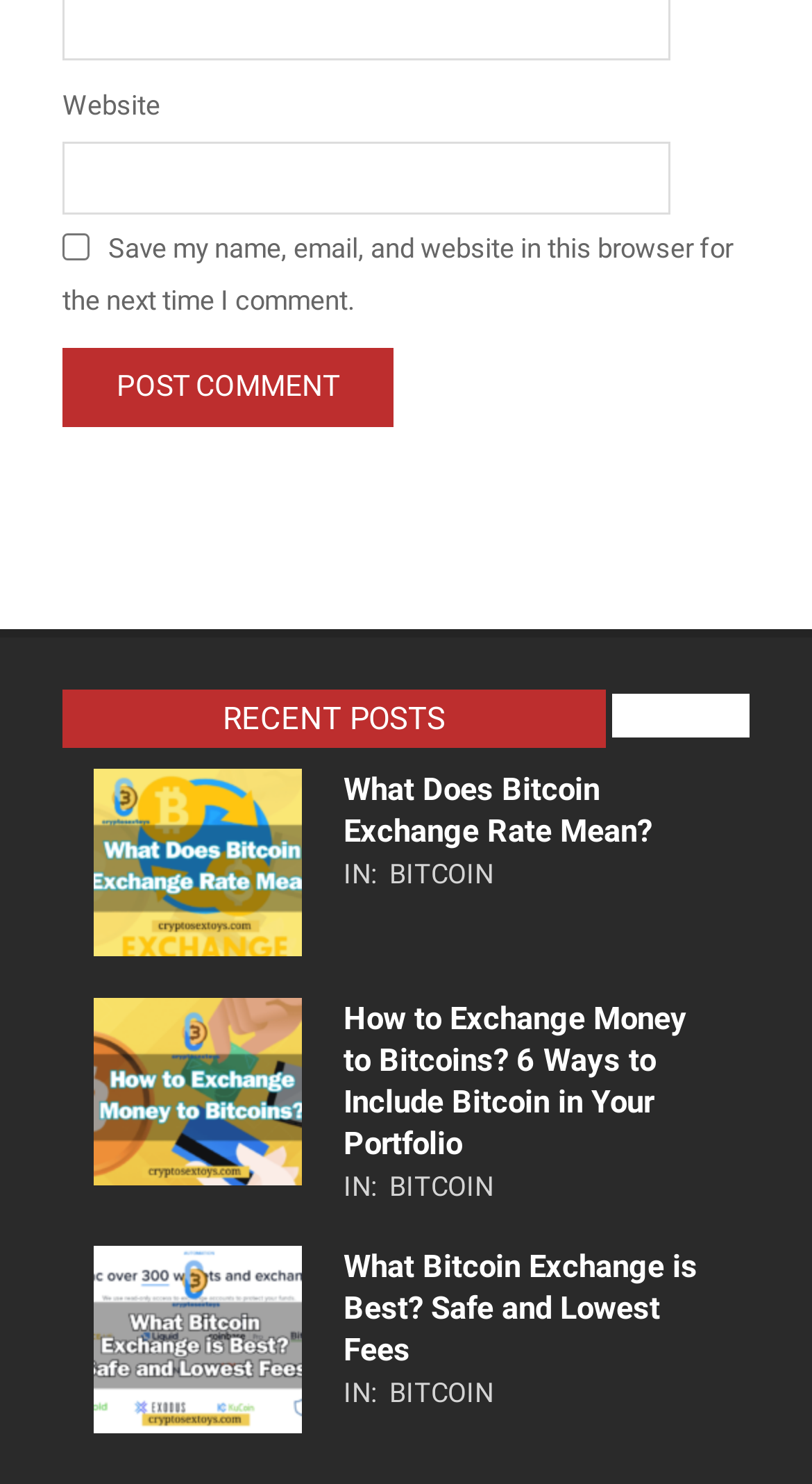How many links are there under 'RECENT POSTS'?
Using the image as a reference, answer the question with a short word or phrase.

6